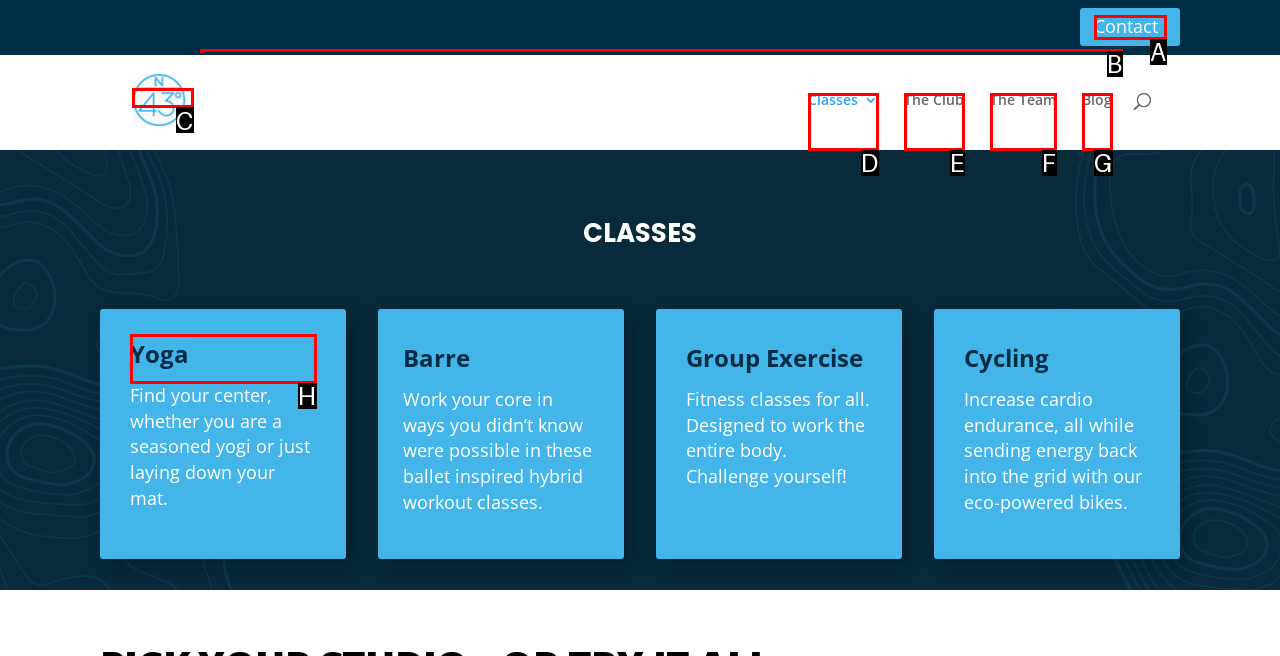Tell me the letter of the correct UI element to click for this instruction: Learn about yoga classes. Answer with the letter only.

H